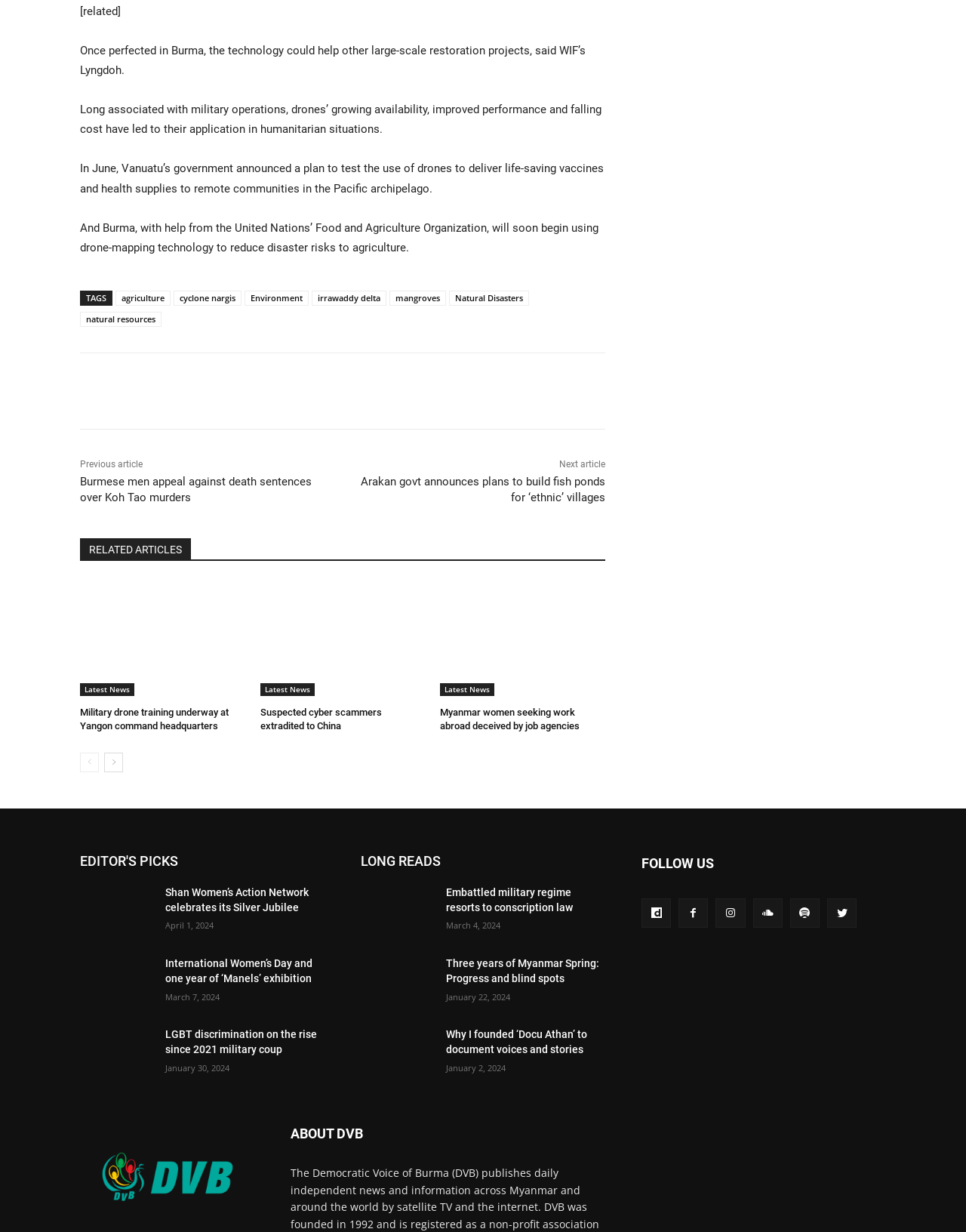Determine the bounding box coordinates of the clickable element to achieve the following action: 'go to home page'. Provide the coordinates as four float values between 0 and 1, formatted as [left, top, right, bottom].

None